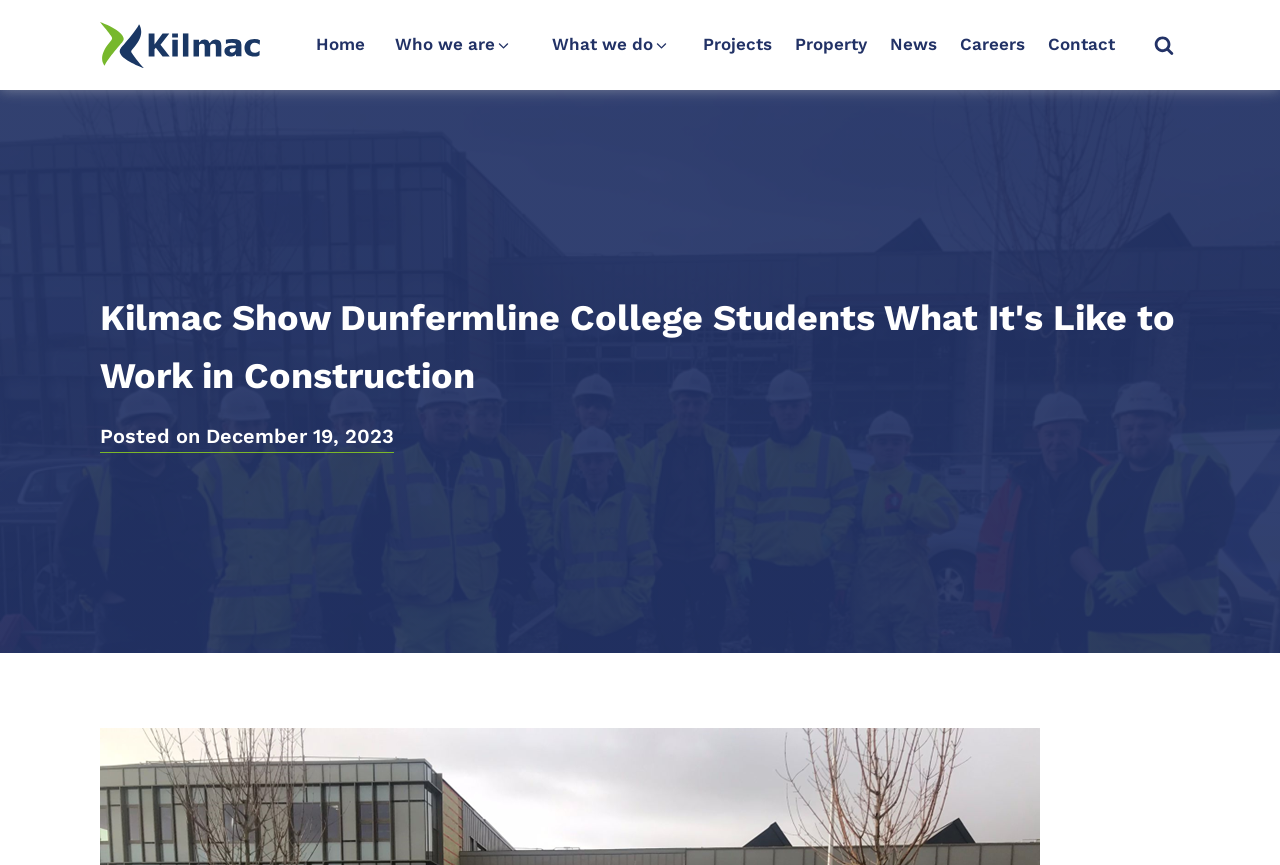Find the main header of the webpage and produce its text content.

Kilmac Show Dunfermline College Students What It's Like to Work in Construction